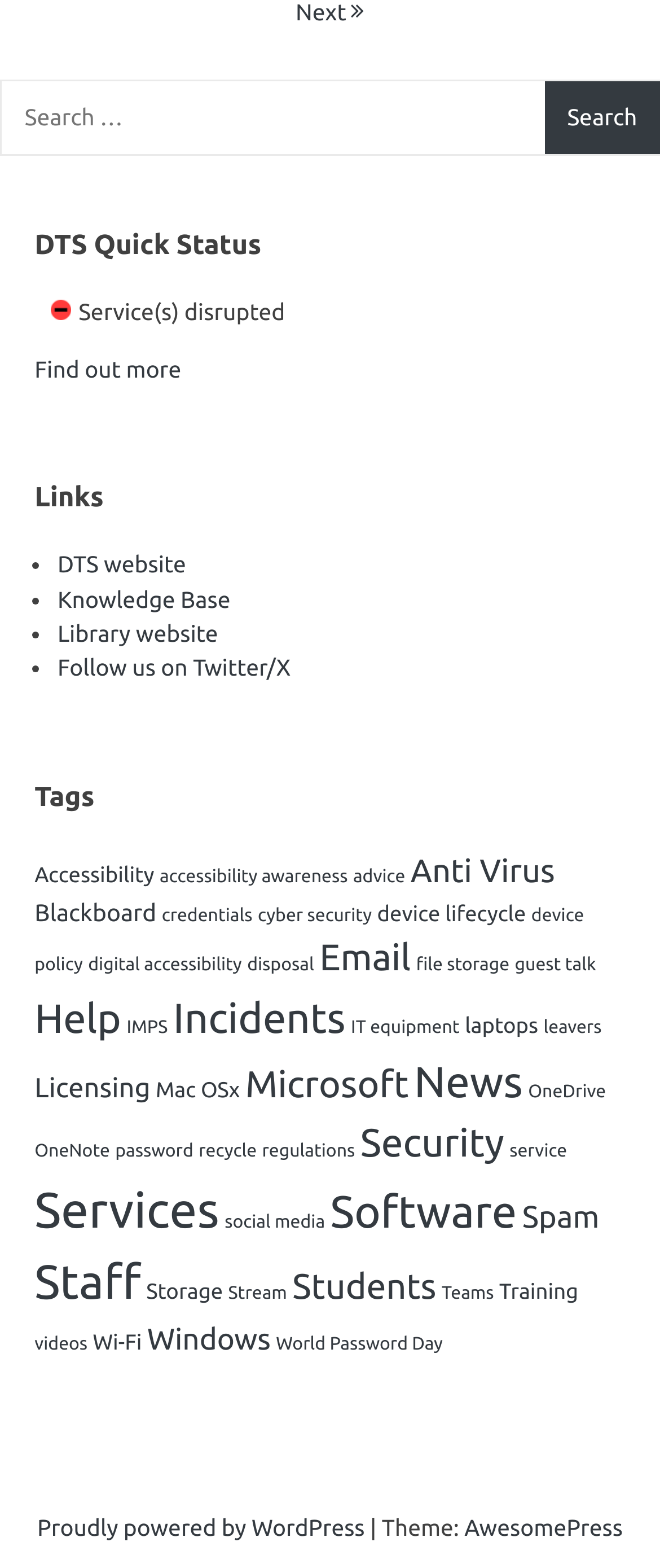By analyzing the image, answer the following question with a detailed response: What type of links are listed under 'Links'?

Under the heading 'Links', there are several links listed, including 'DTS website', 'Knowledge Base', 'Library website', and others, which are likely related to the DTS service or other relevant resources.